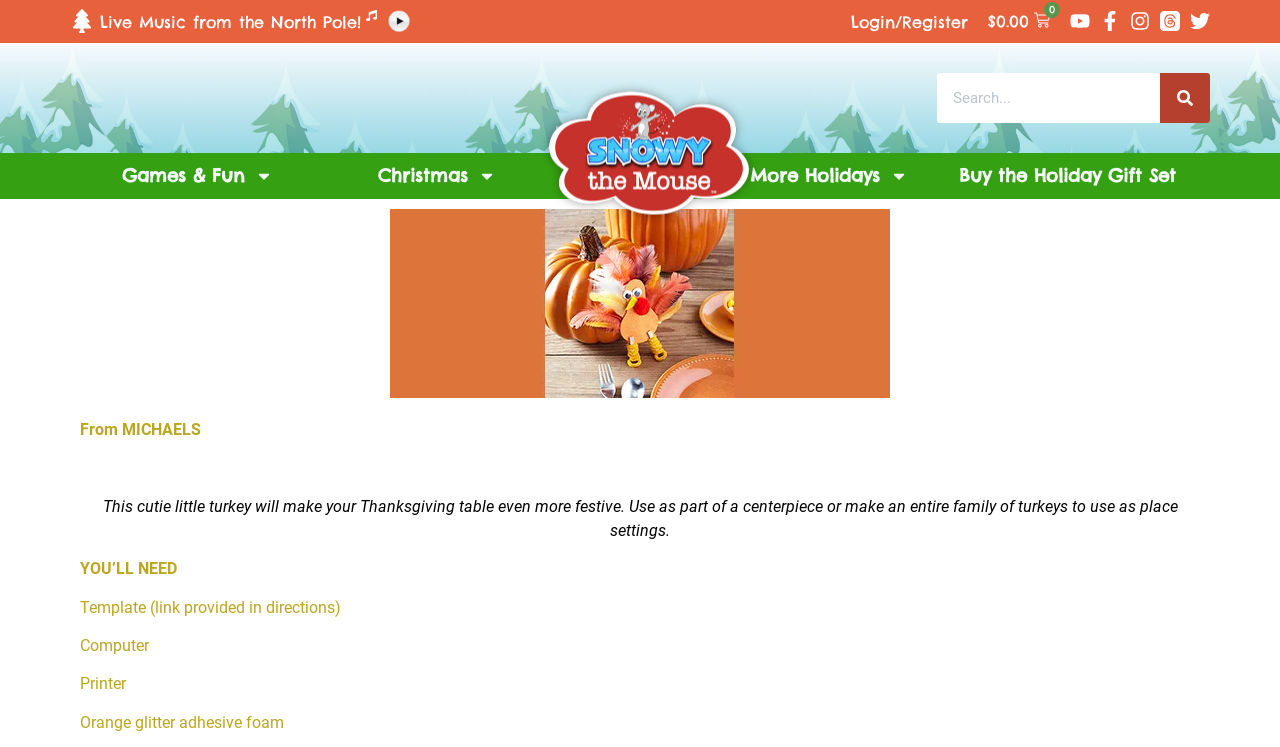Use a single word or phrase to answer the question:
What is the function of the search box?

Search